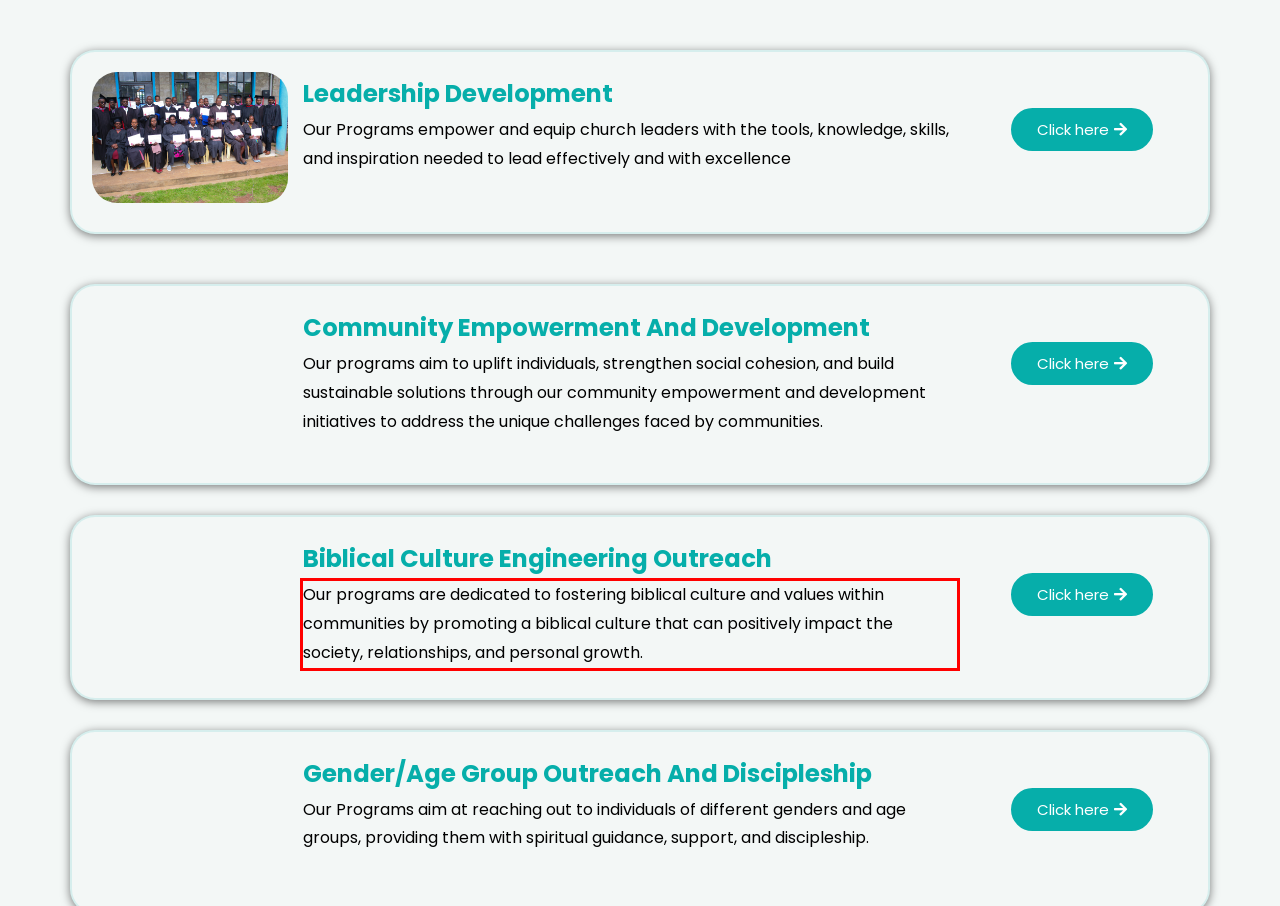Inspect the webpage screenshot that has a red bounding box and use OCR technology to read and display the text inside the red bounding box.

Our programs are dedicated to fostering biblical culture and values within communities by promoting a biblical culture that can positively impact the society, relationships, and personal growth.